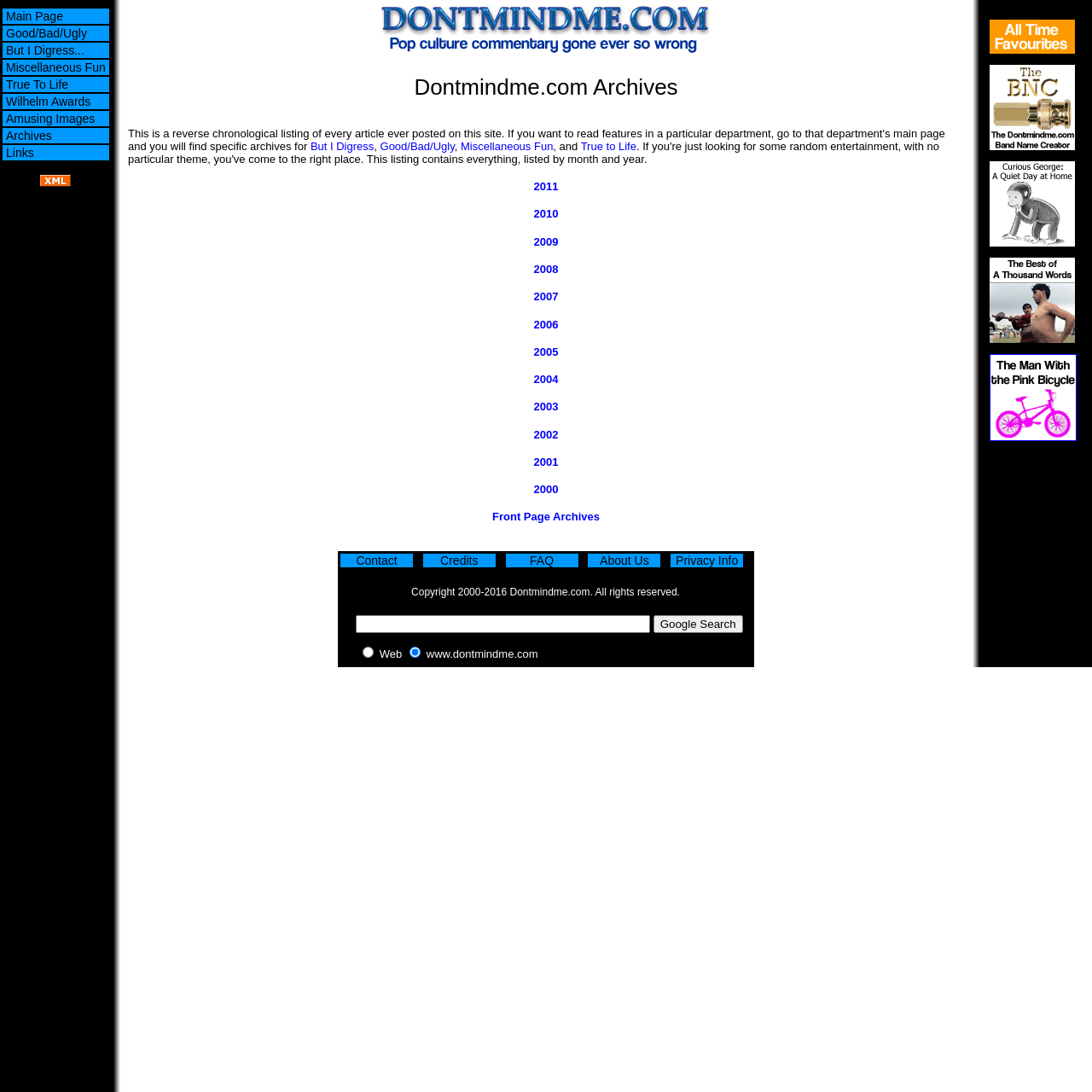Find the bounding box coordinates of the clickable area that will achieve the following instruction: "click About".

None